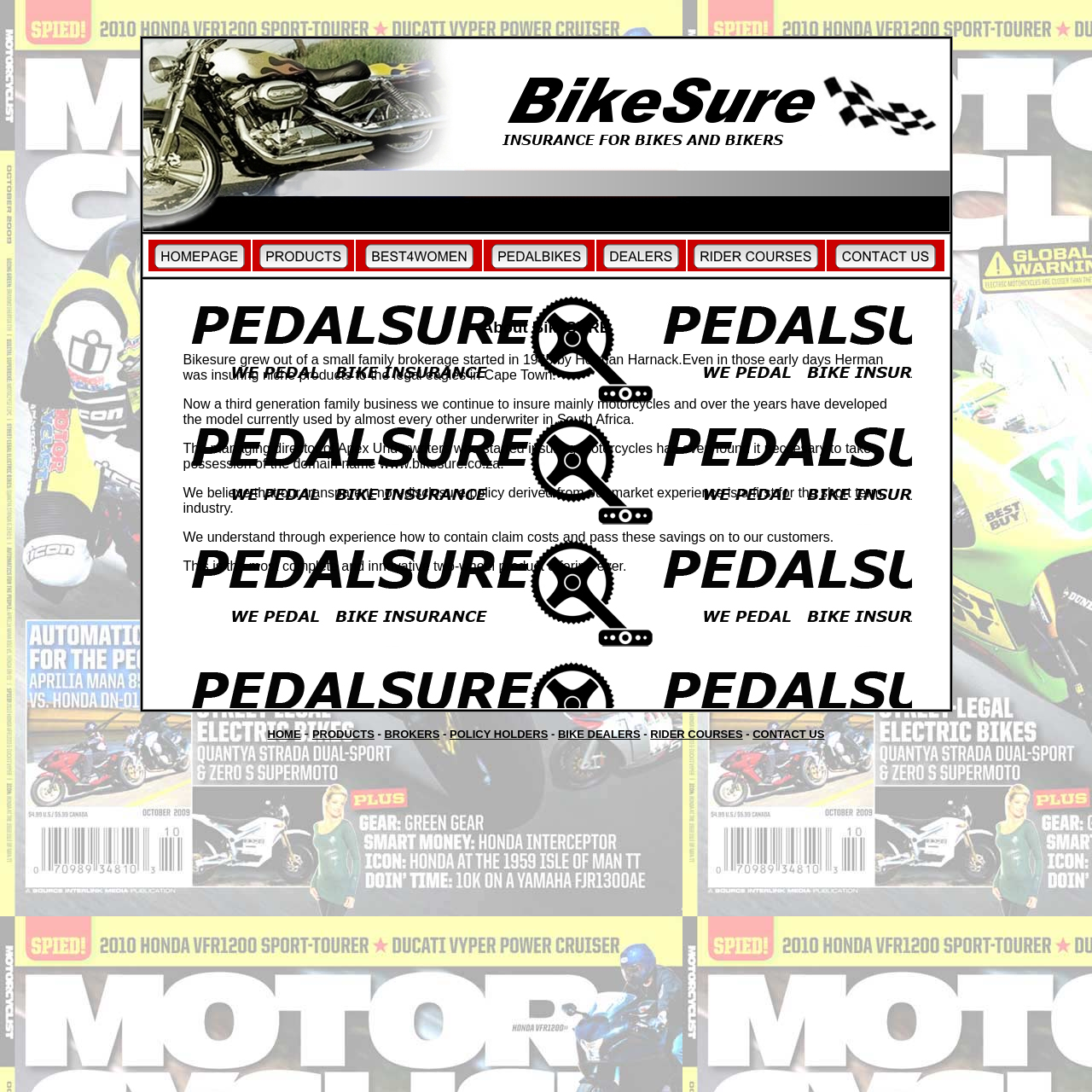What is the position of the 'About BikeSURE' heading?
Please give a detailed and elaborate answer to the question based on the image.

Based on the bounding box coordinates, the 'About BikeSURE' heading is located at the top-left section of the webpage, with coordinates [0.168, 0.259, 0.832, 0.647].